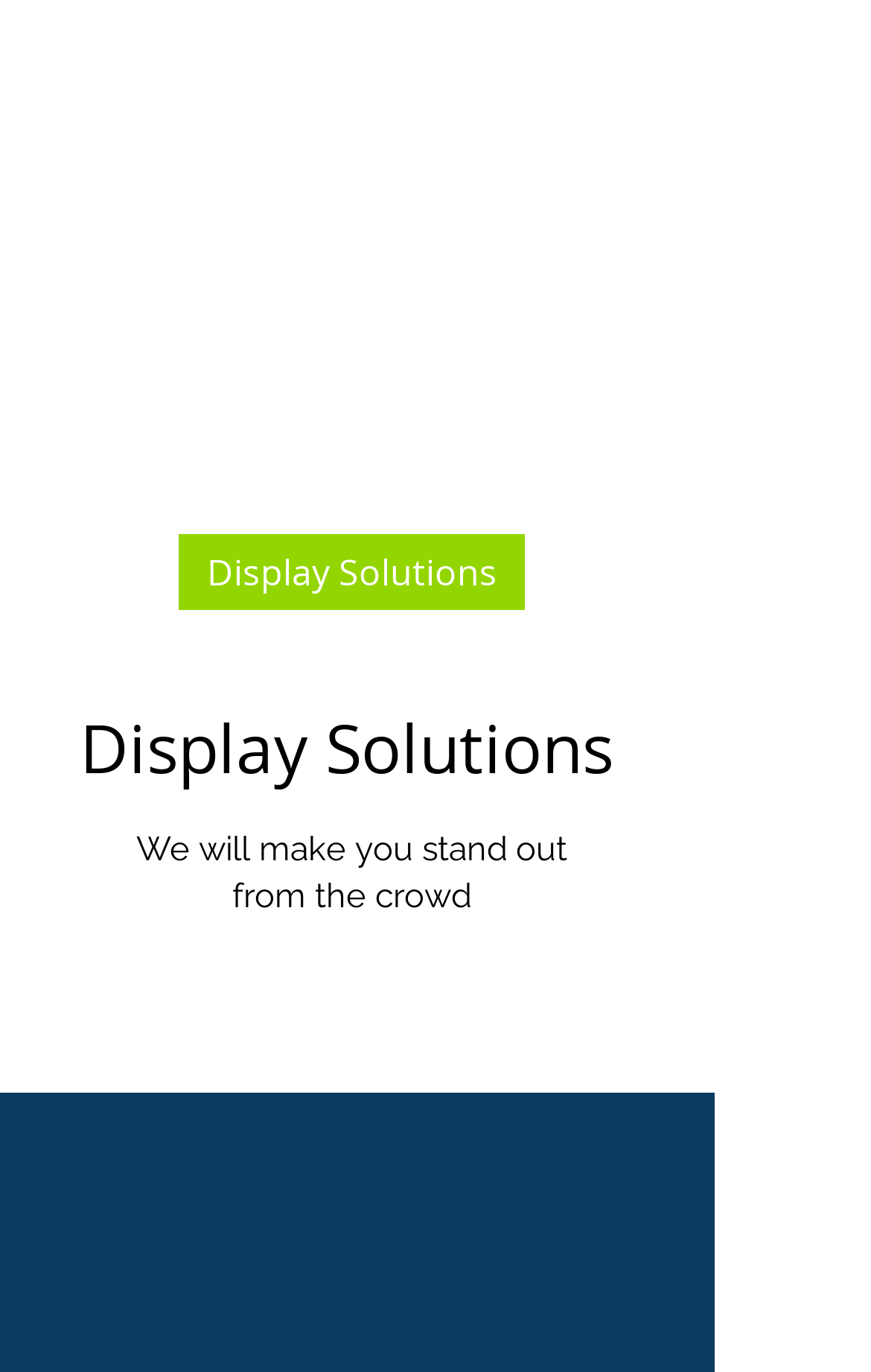Provide your answer in one word or a succinct phrase for the question: 
What is the name of the agency?

V Creative Agency